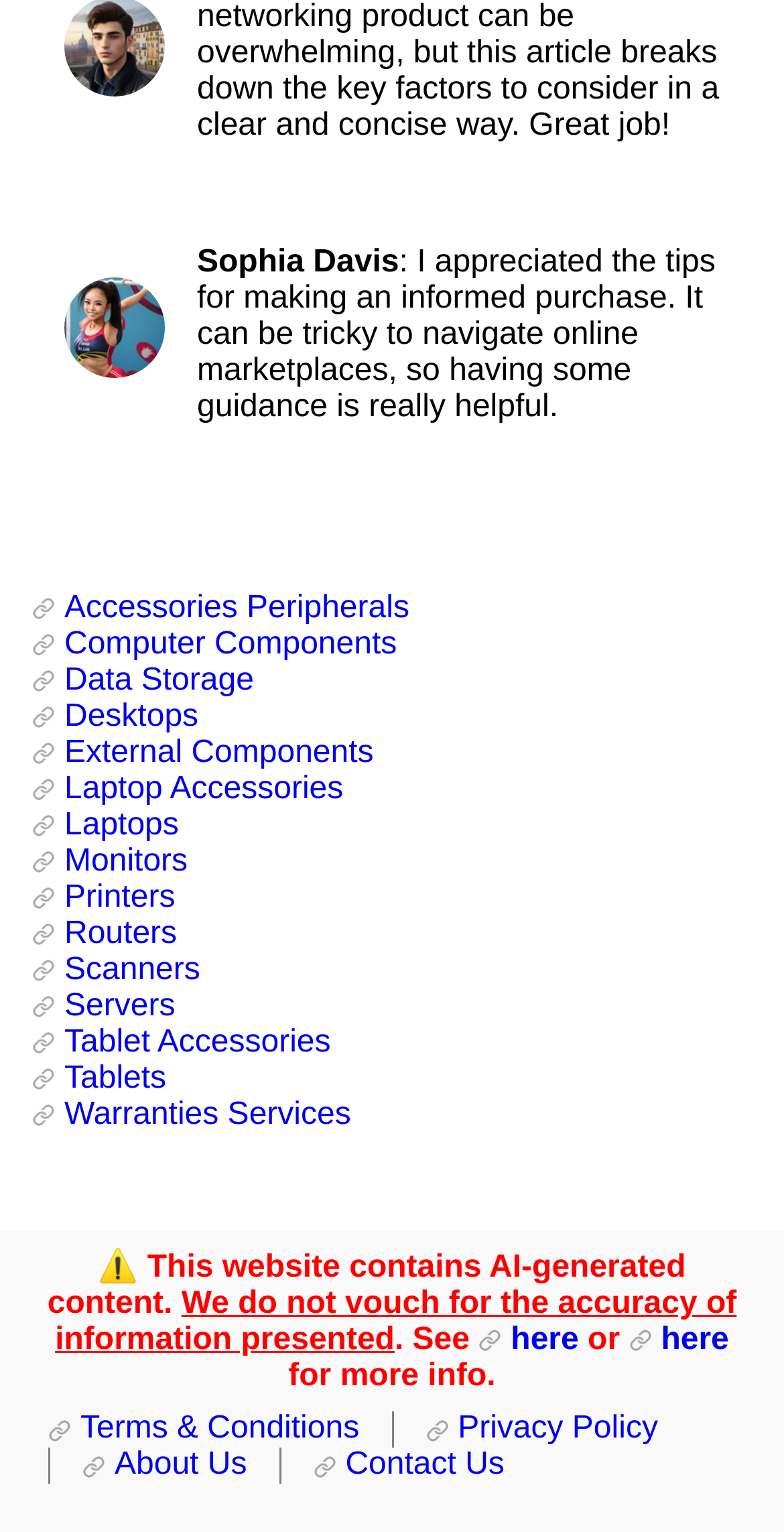Identify the bounding box coordinates for the UI element mentioned here: "Terms & Conditions". Provide the coordinates as four float values between 0 and 1, i.e., [left, top, right, bottom].

[0.062, 0.922, 0.499, 0.946]